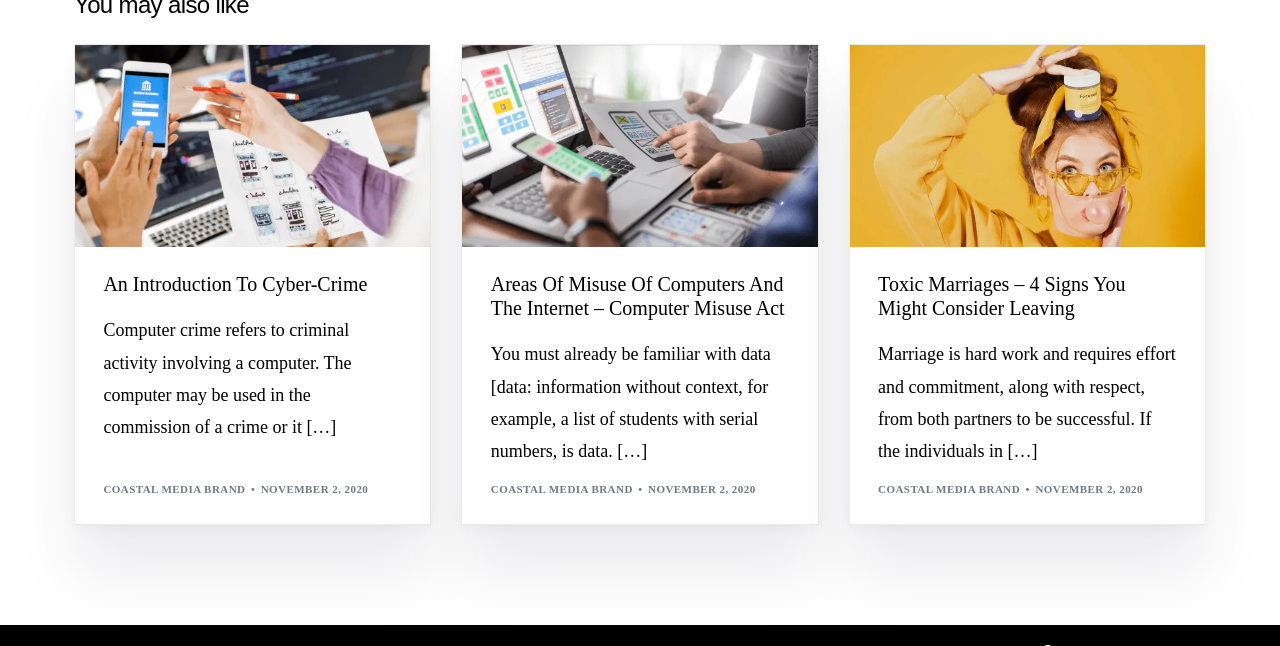Please specify the bounding box coordinates of the area that should be clicked to accomplish the following instruction: "Learn about toxic marriages". The coordinates should consist of four float numbers between 0 and 1, i.e., [left, top, right, bottom].

[0.664, 0.069, 0.941, 0.383]